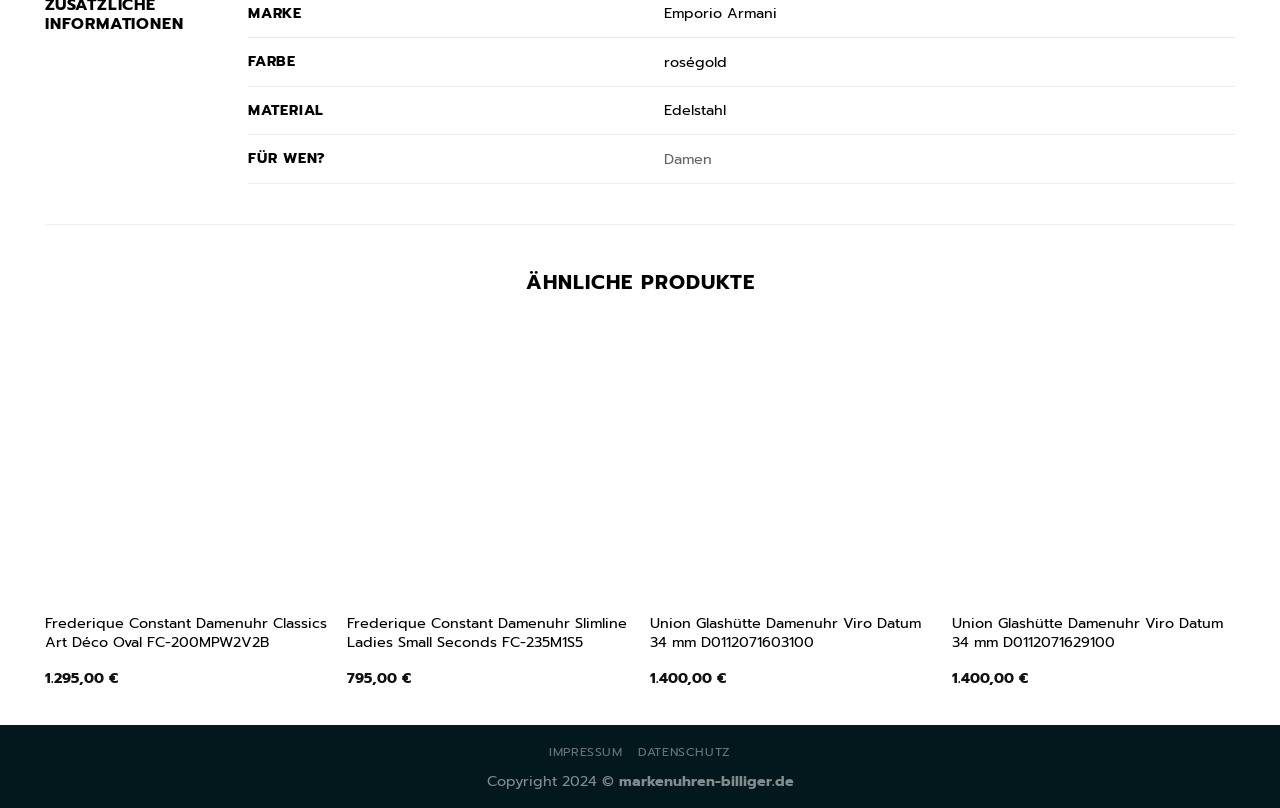Provide a one-word or short-phrase answer to the question:
How many watches are displayed on the webpage?

4